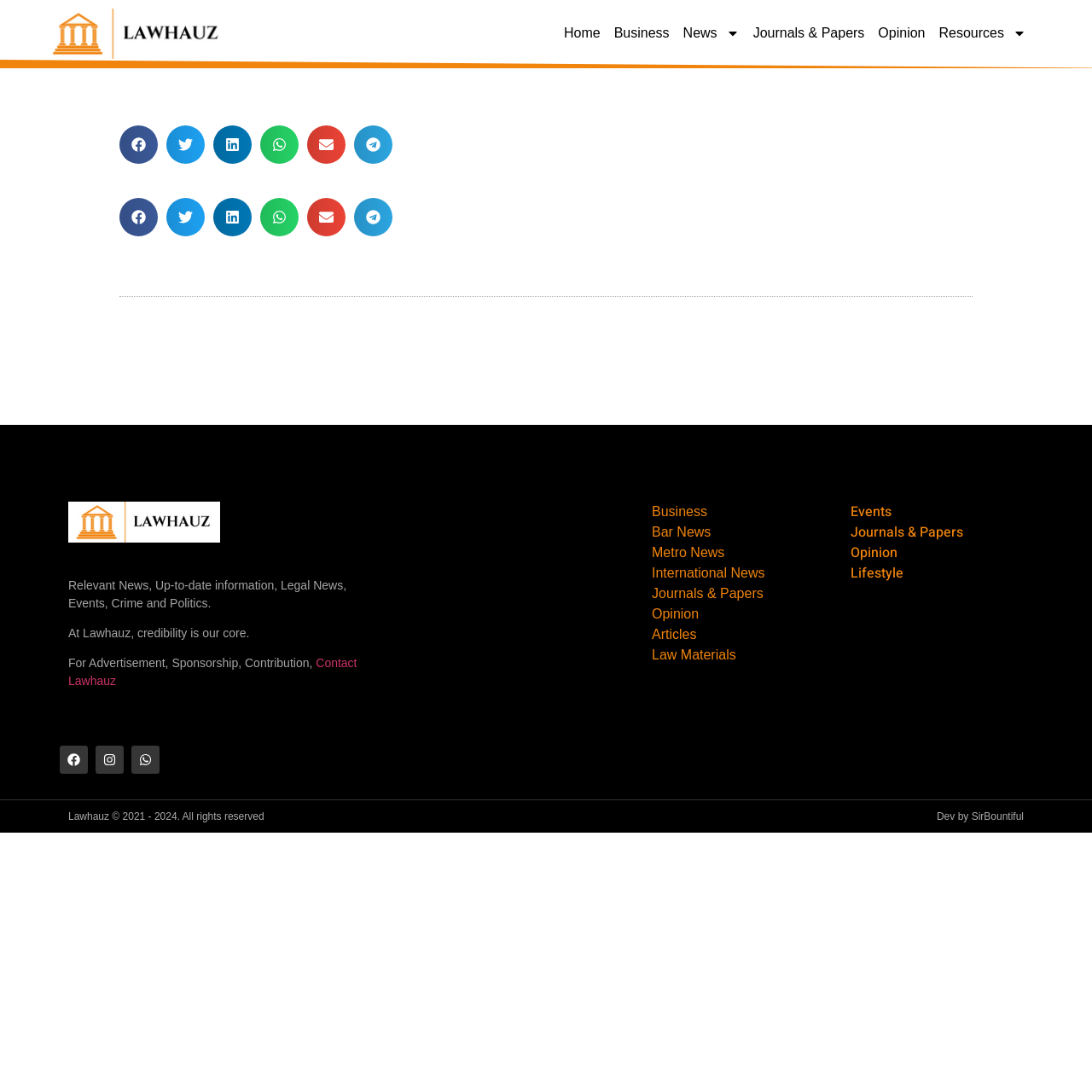Respond with a single word or phrase to the following question: What type of content can users find in the 'News' section?

Relevant news, up-to-date information, legal news, events, crime, and politics